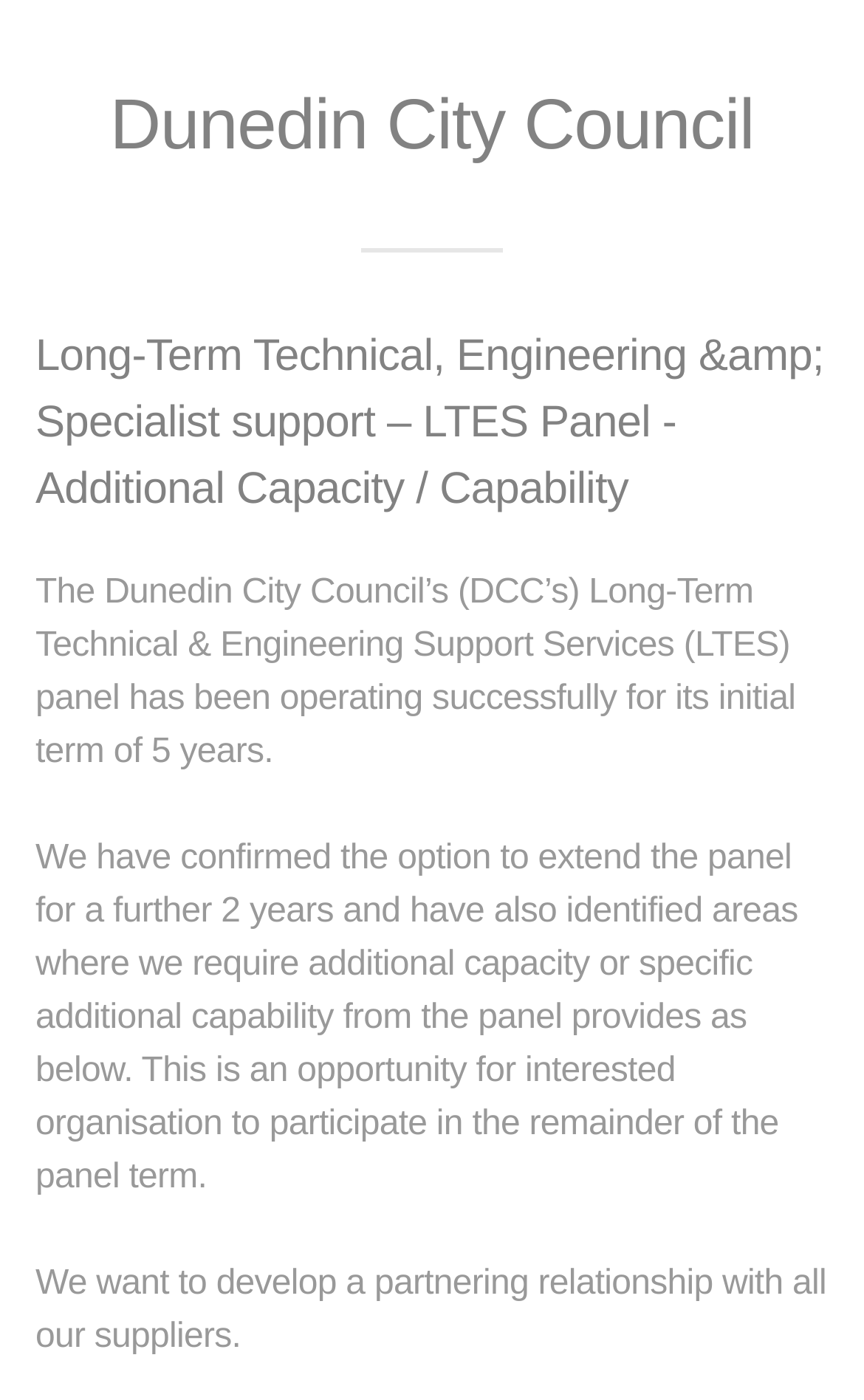Locate the primary heading on the webpage and return its text.

Dunedin City Council